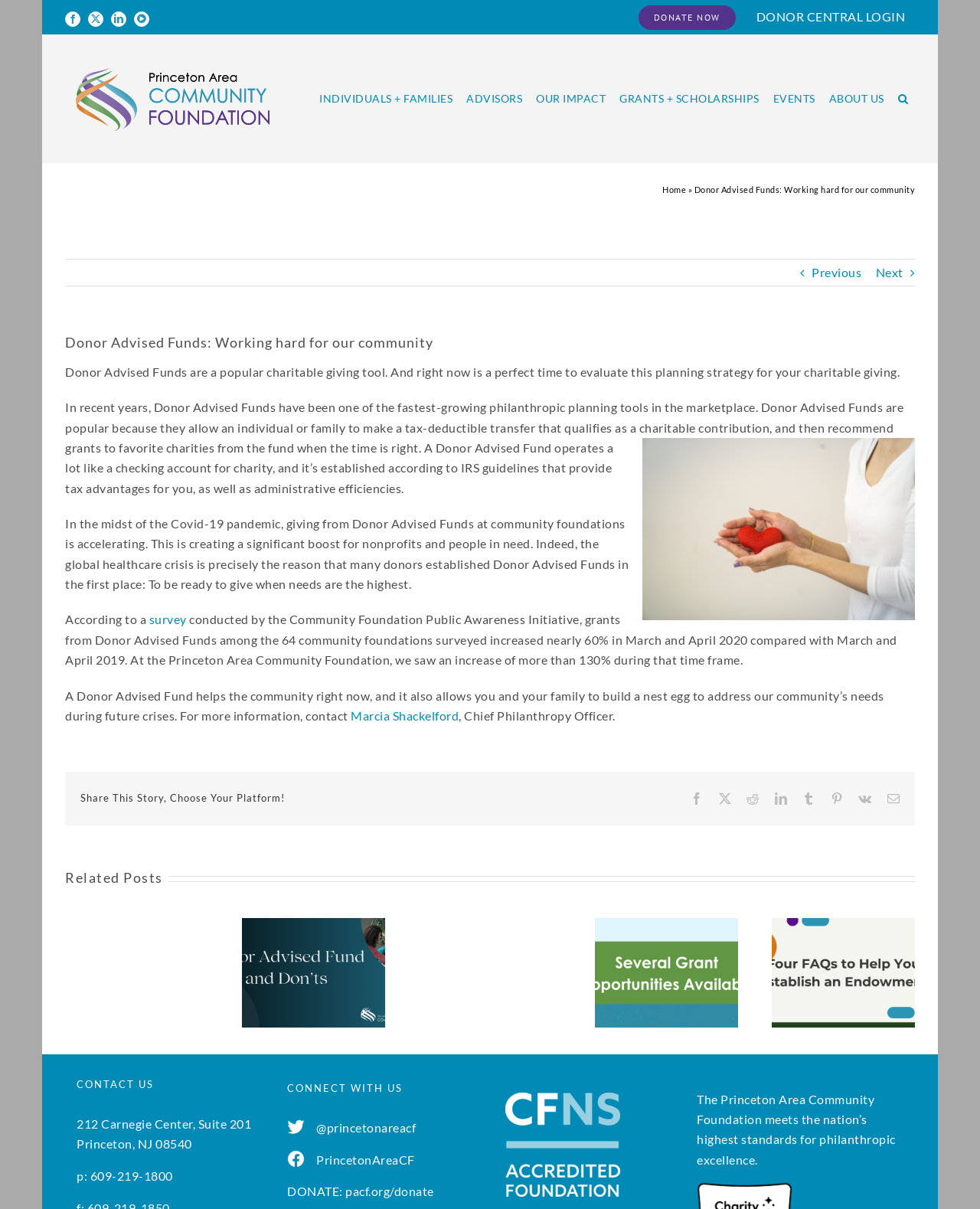Show the bounding box coordinates of the element that should be clicked to complete the task: "Search".

[0.909, 0.029, 0.934, 0.134]